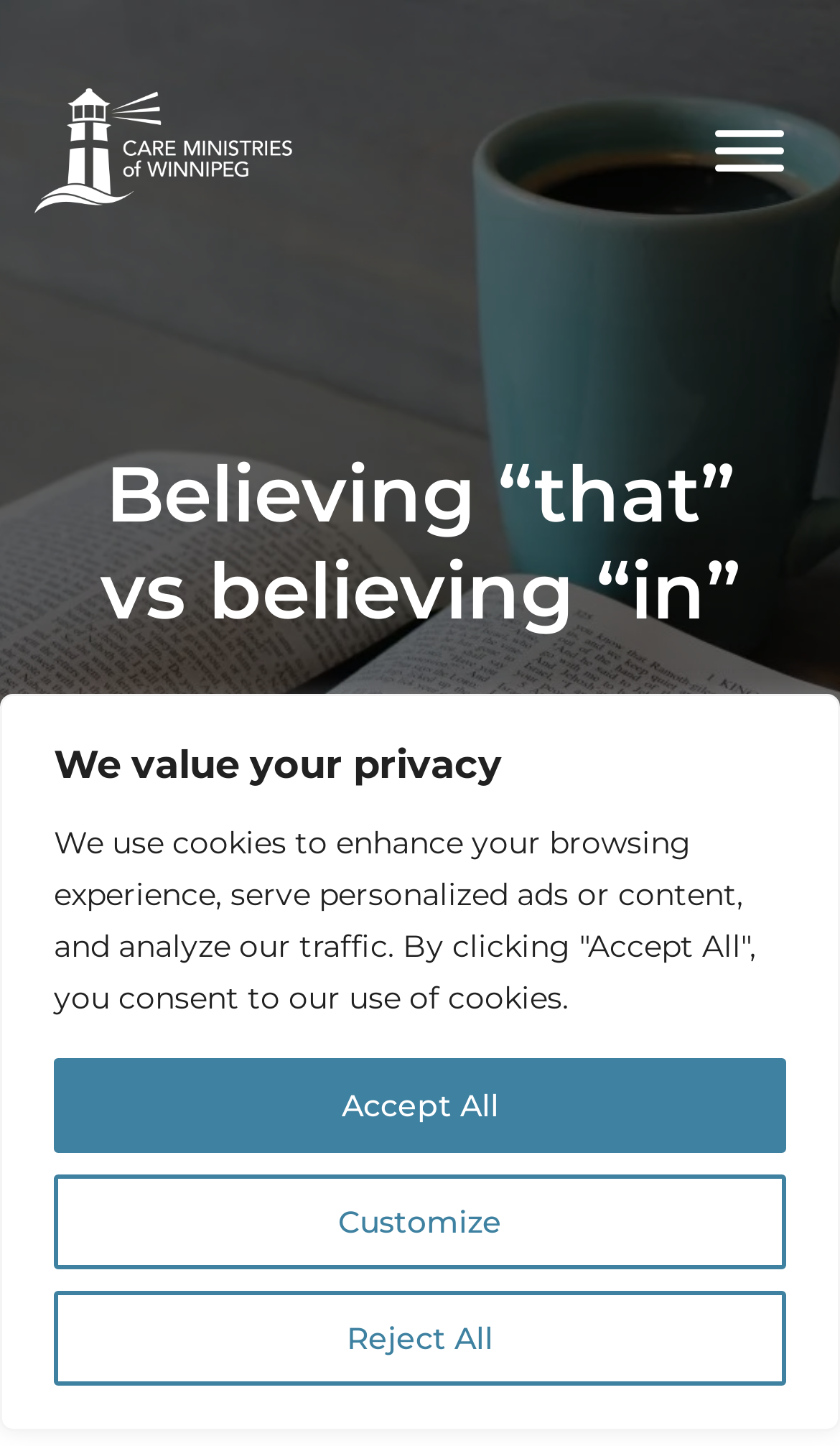Analyze the image and answer the question with as much detail as possible: 
What is the name of the organization behind the webpage?

I found the name of the organization by looking at the link element with the text 'Care Ministries of Winnipeg logomark'. This suggests that the organization behind the webpage is CARE Ministries of Winnipeg.